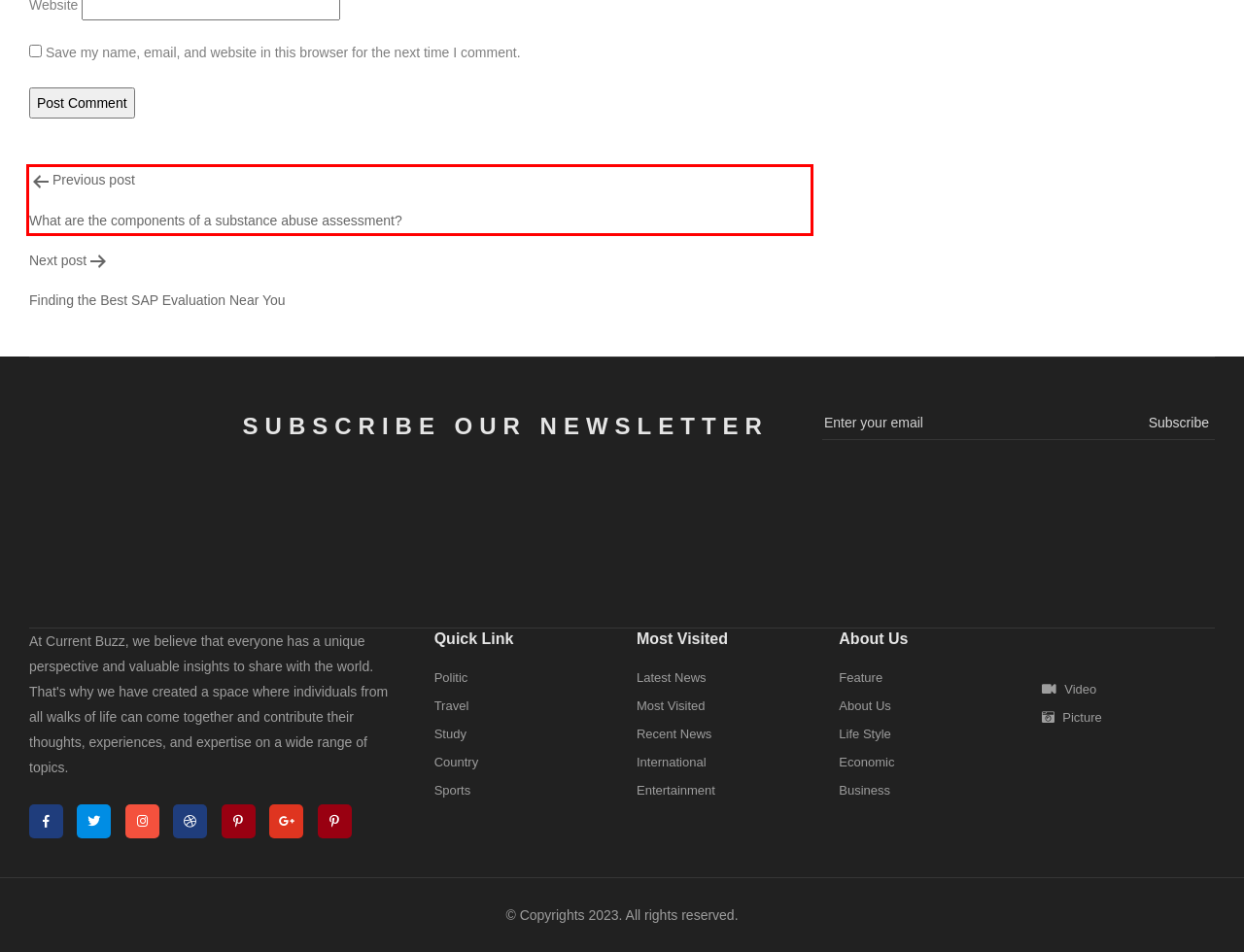You have a screenshot of a webpage with a red rectangle bounding box. Identify the best webpage description that corresponds to the new webpage after clicking the element within the red bounding box. Here are the candidates:
A. Unleashing Power and Precision: A Comprehensive Guide to Land Rover Engines - currentbuzzus
B. Education - currentbuzzus
C. How to Incorporate Branding into Your Custom Boxes - currentbuzzus
D. What are the components of a substance abuse assessment? - currentbuzzus
E. Travel - currentbuzzus
F. Events - currentbuzzus
G. Finding the Best SAP Evaluation Near You - currentbuzzus
H. homepage - currentbuzzus

D